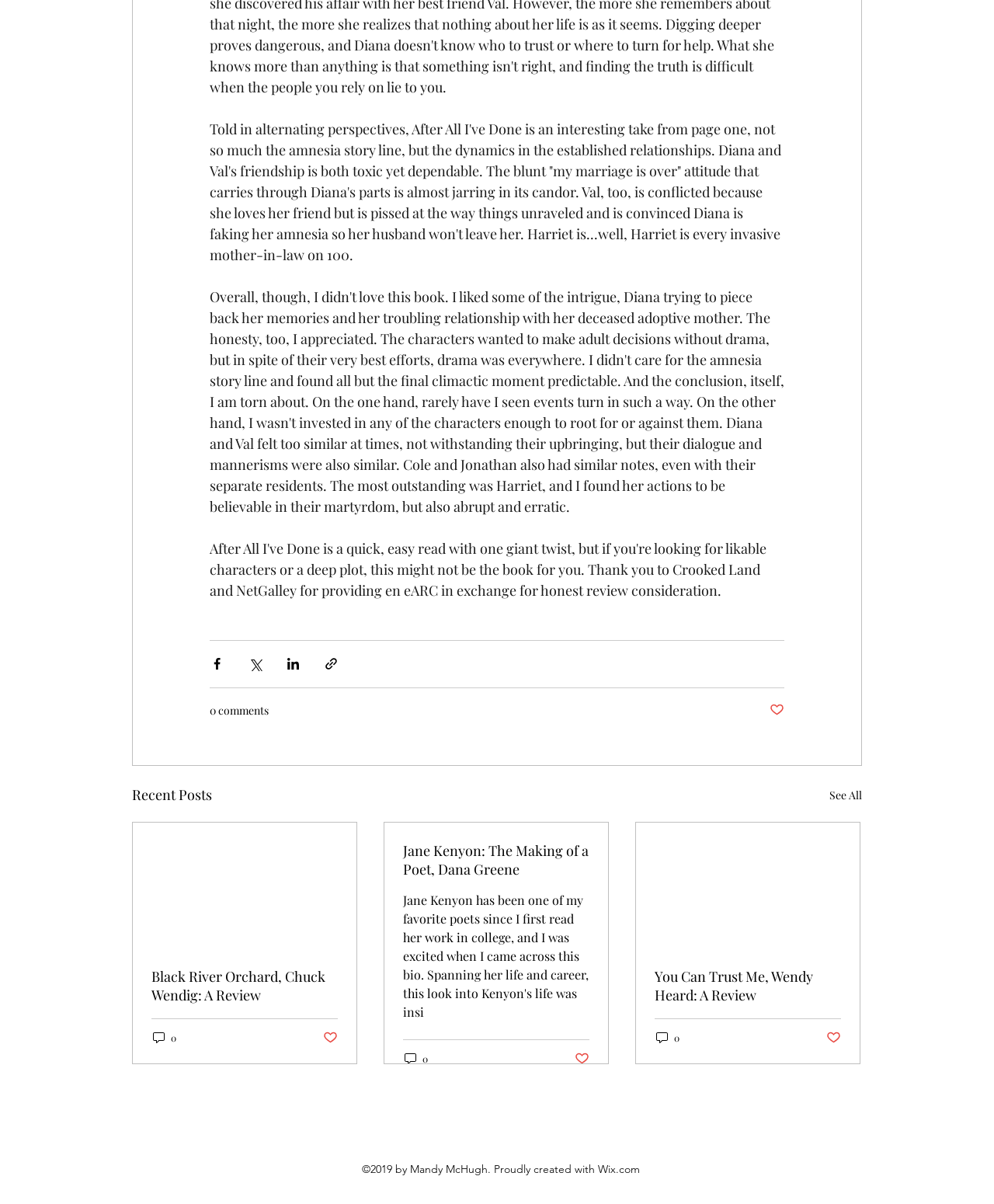Use a single word or phrase to answer the question:
How many social media sharing options are available?

4